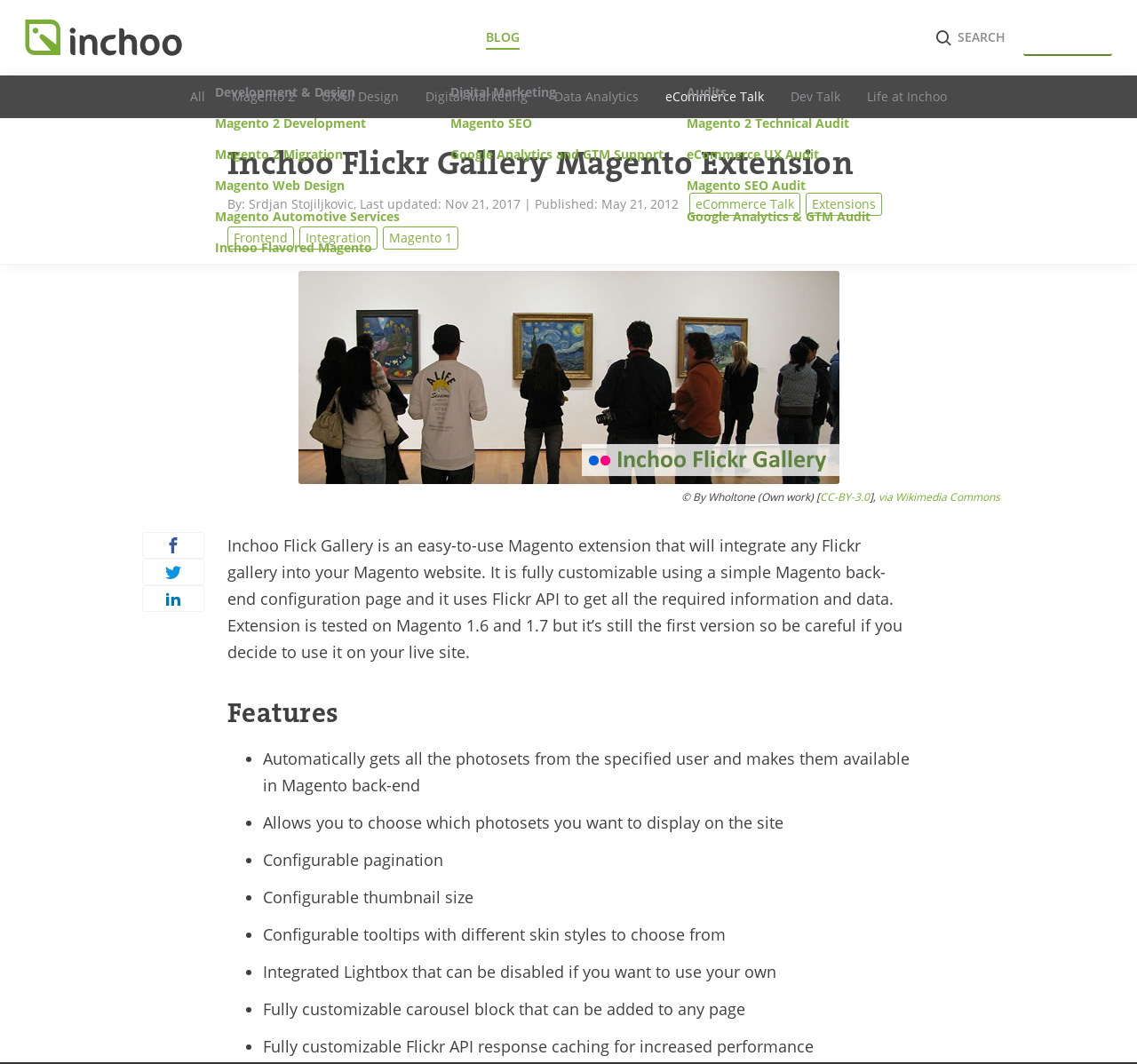Can you look at the image and give a comprehensive answer to the question:
When was the extension last updated?

The last updated date of the extension is mentioned as 'Last updated: Nov 21, 2017 | Published: May 21, 2012' on the webpage.